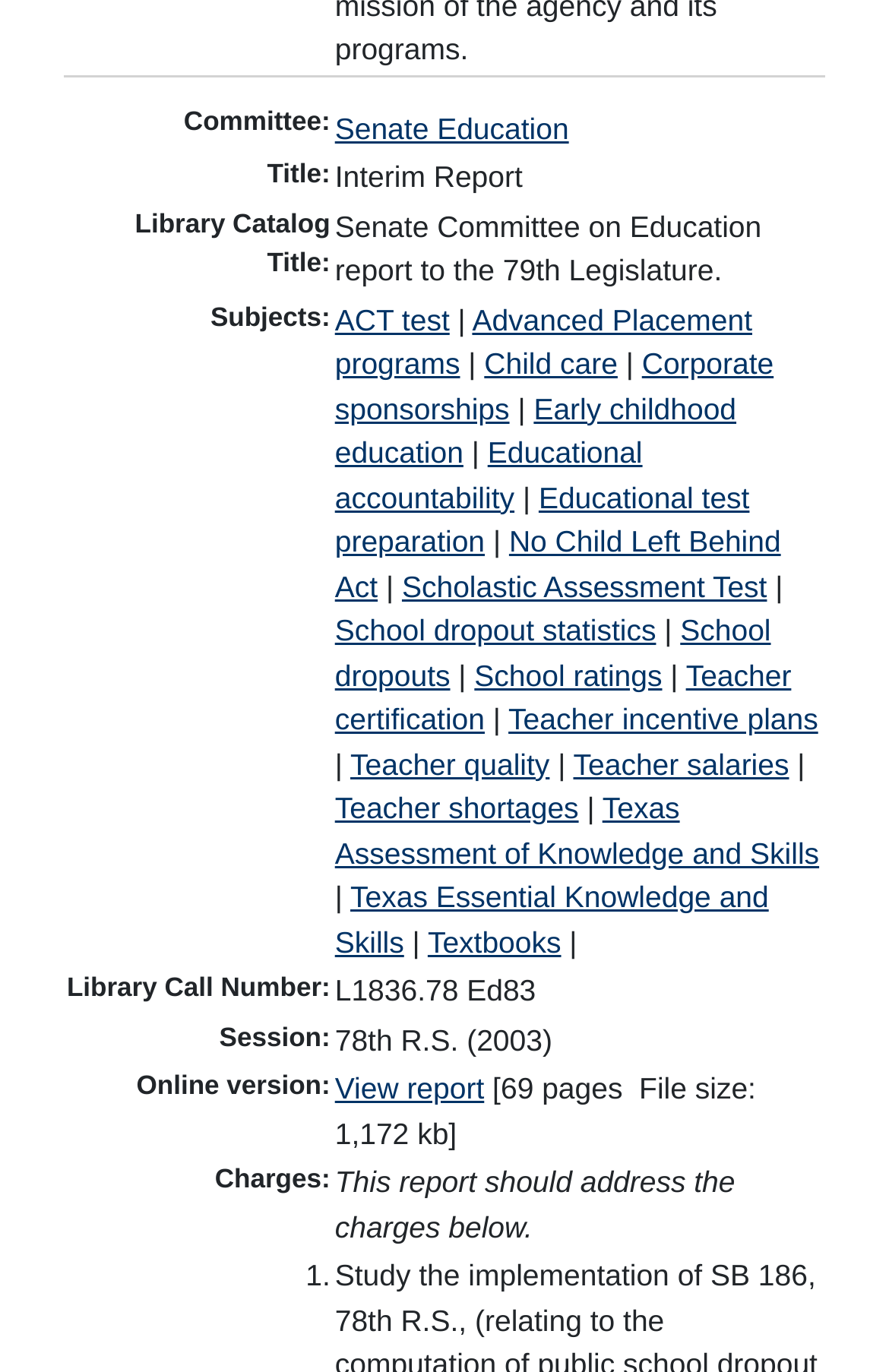Respond with a single word or short phrase to the following question: 
How many subjects are mentioned in the report?

20